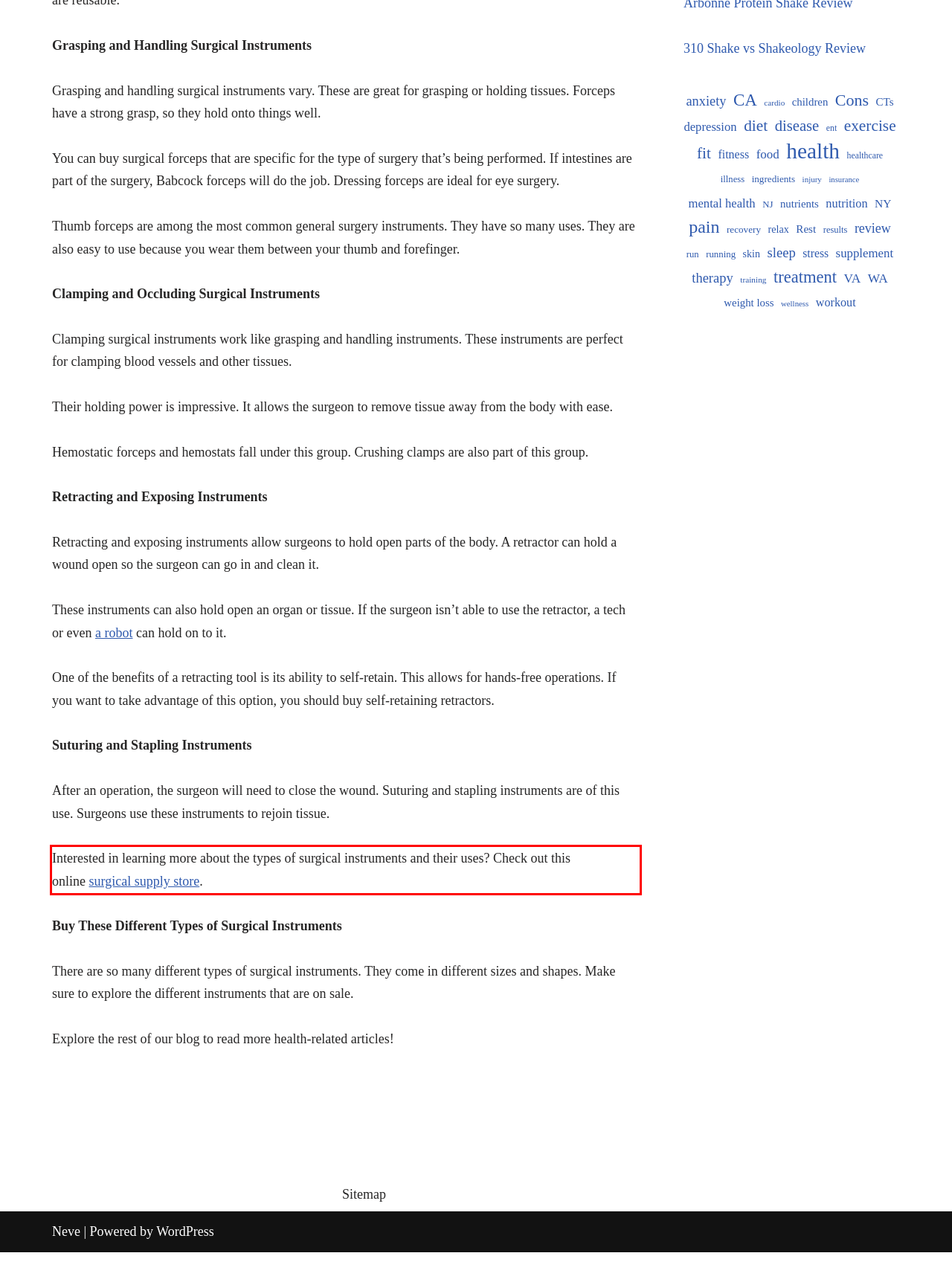Analyze the screenshot of a webpage where a red rectangle is bounding a UI element. Extract and generate the text content within this red bounding box.

Interested in learning more about the types of surgical instruments and their uses? Check out this online surgical supply store.